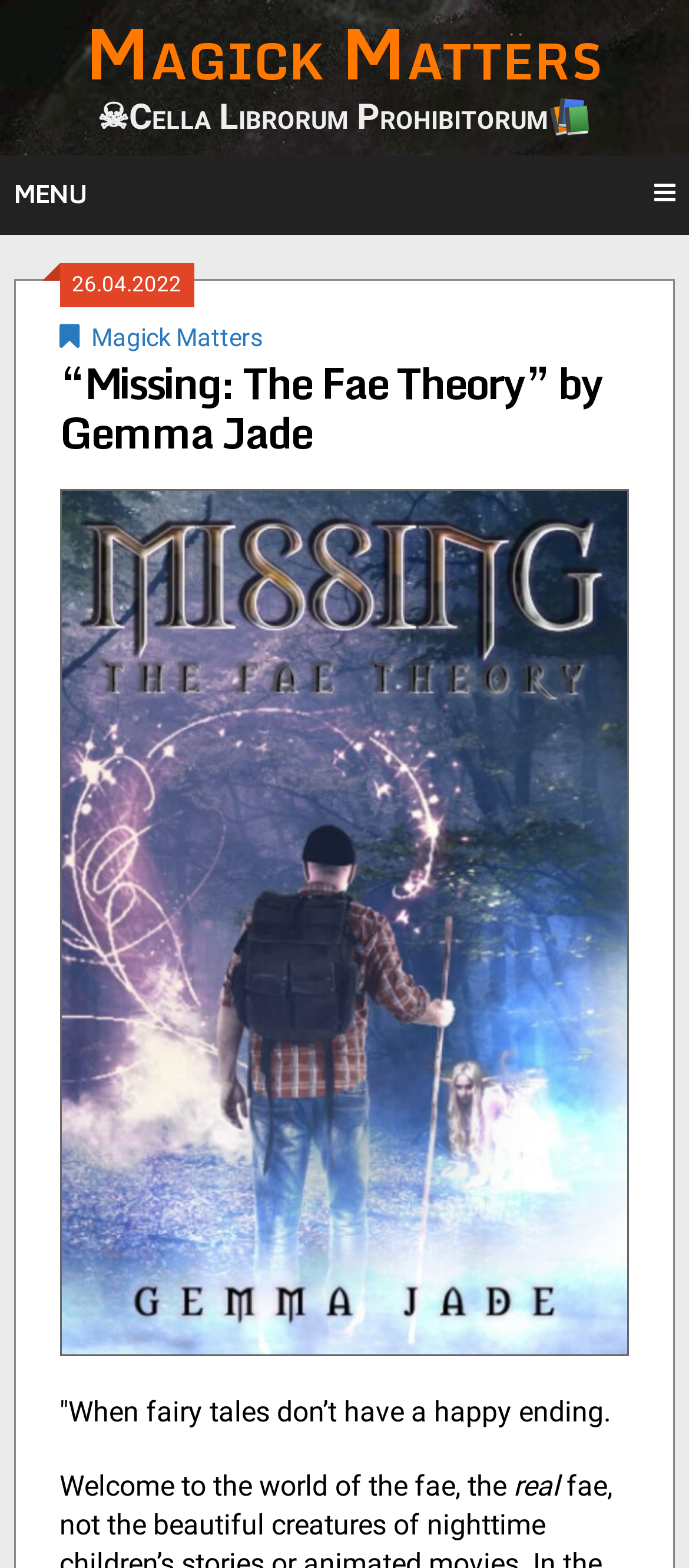Given the element description: "Magick Matters", predict the bounding box coordinates of this UI element. The coordinates must be four float numbers between 0 and 1, given as [left, top, right, bottom].

[0.133, 0.206, 0.382, 0.224]